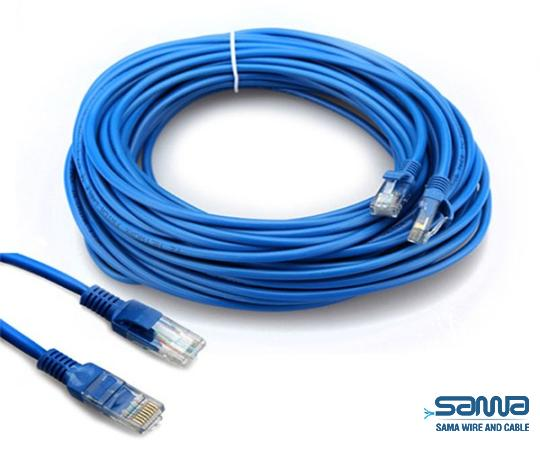Offer a detailed explanation of the image.

The image showcases a lengthy, vibrant blue Ethernet cable, coiled neatly for storage or transport. The cable features multiple connectors on both ends, illustrating its versatility for various networking applications. With its bright color, the cable stands out, making it easy to identify in a tangle of wires. This type of cable is essential for establishing reliable internet connections in both home and office settings. Accompanying the cable is a logo for "Sama Wire and Cable," suggesting this product is offered by the brand. The overall presentation emphasizes quality and practical use in everyday technology.